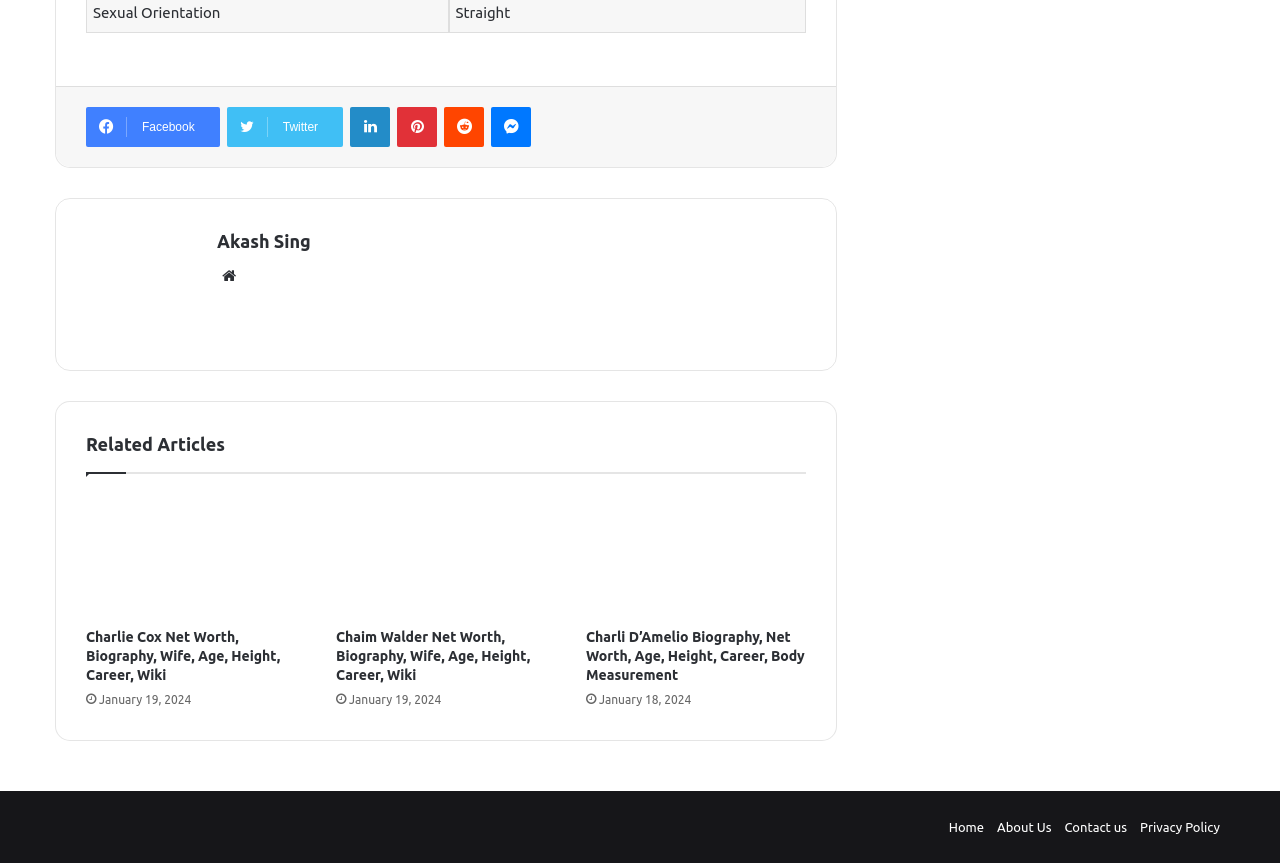Please answer the following query using a single word or phrase: 
What is the name of the person in the photo?

Akash Sing